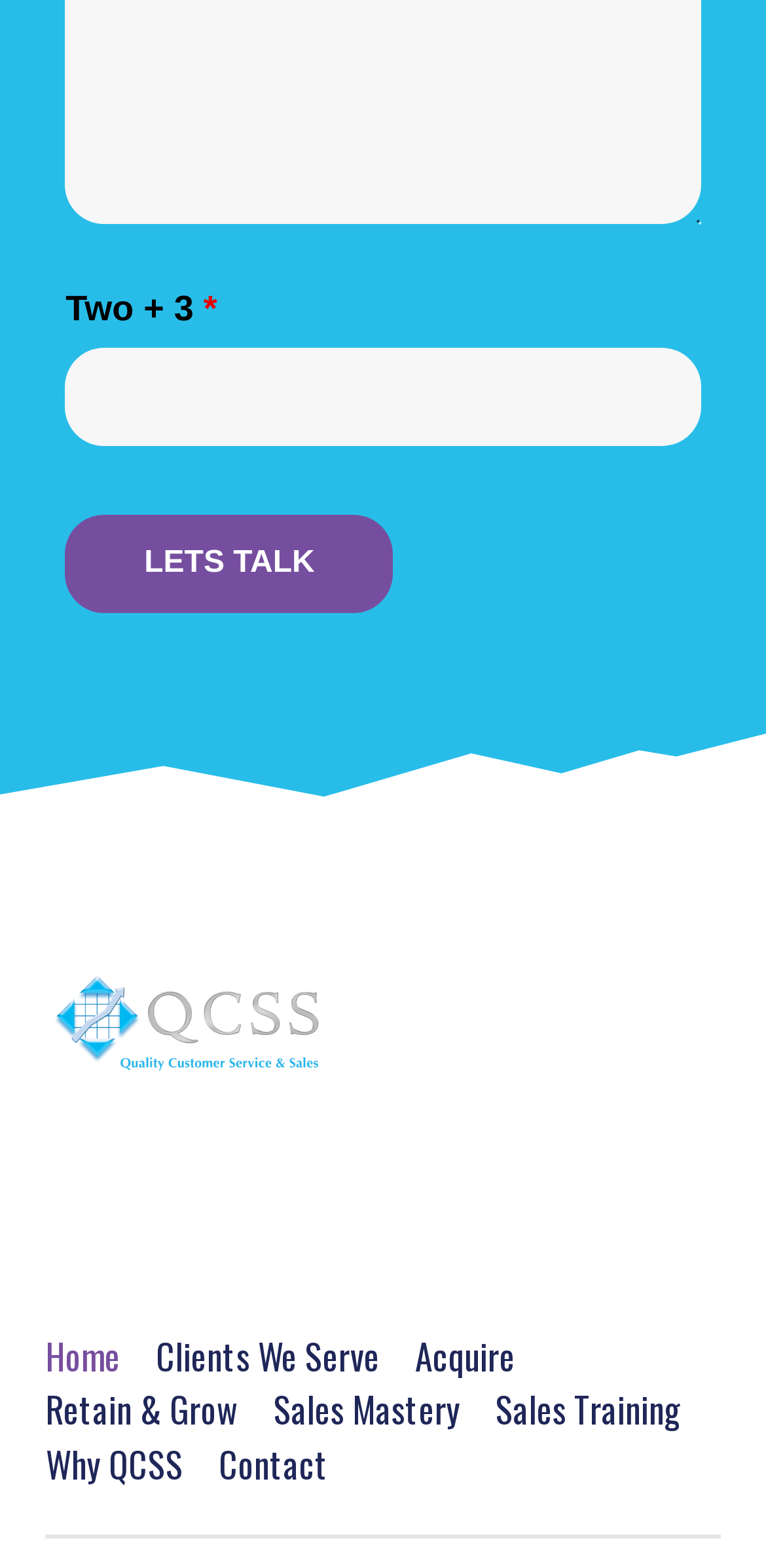Identify the bounding box for the described UI element: "Clients We Serve".

[0.181, 0.848, 0.519, 0.883]